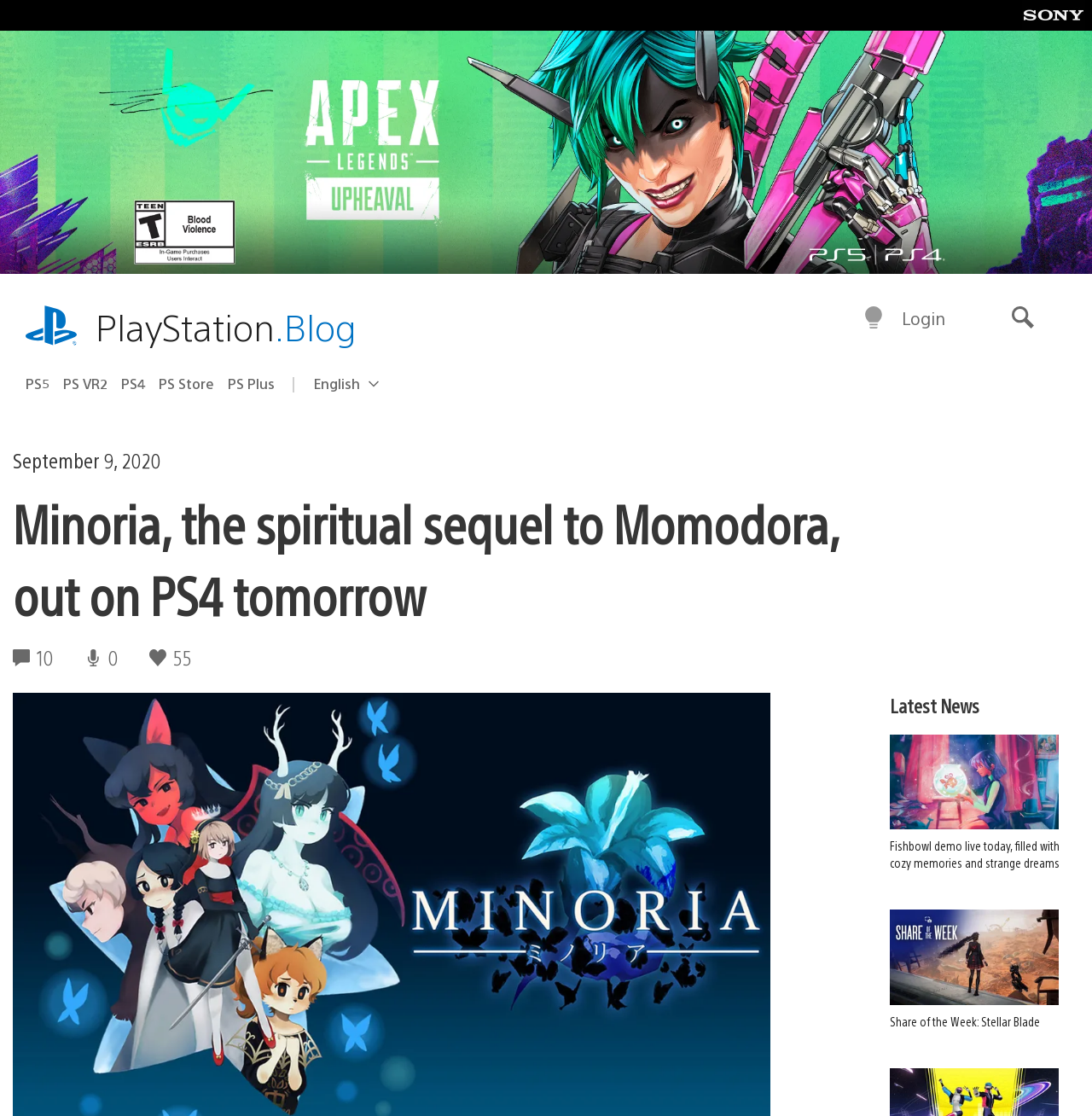Refer to the screenshot and give an in-depth answer to this question: How many comments are there on this article?

I found the answer by looking at the generic element '10 Comments' which indicates the number of comments on this article.